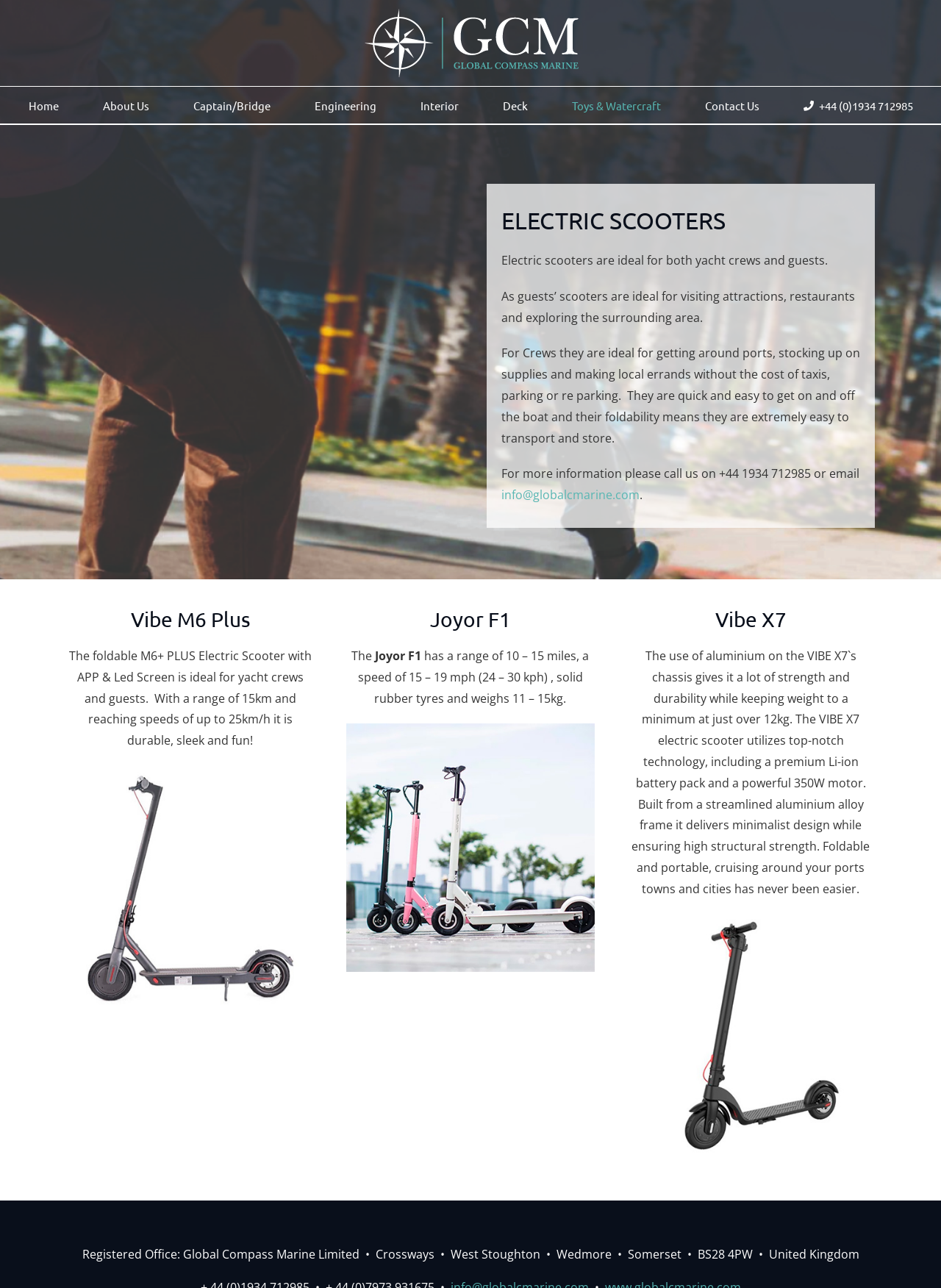Please identify the bounding box coordinates for the region that you need to click to follow this instruction: "Go to Top".

[0.904, 0.711, 0.941, 0.731]